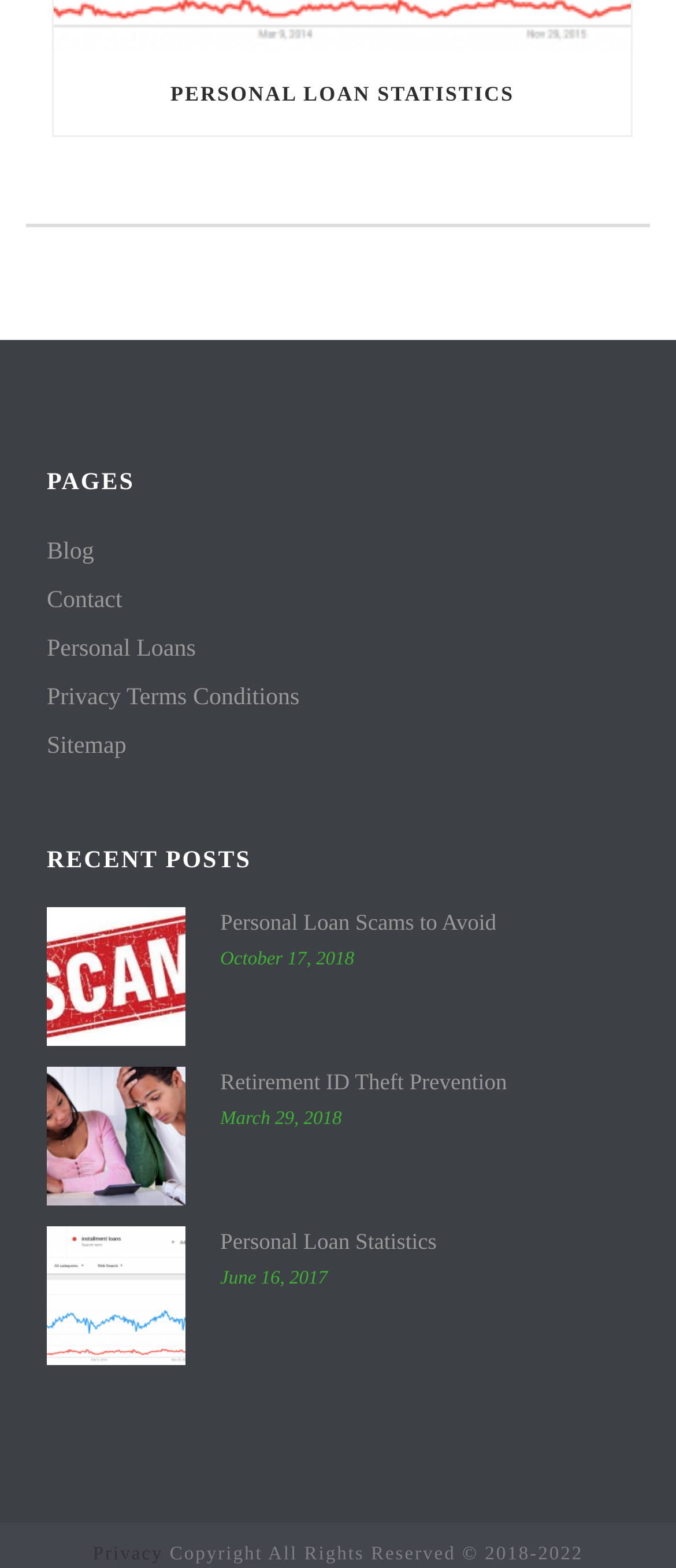What is the date of the 'Retirement ID Theft Prevention' post?
Using the image as a reference, answer the question in detail.

I found the date by looking at the time element associated with the 'Retirement ID Theft Prevention' link, which is 'March 29, 2018'.